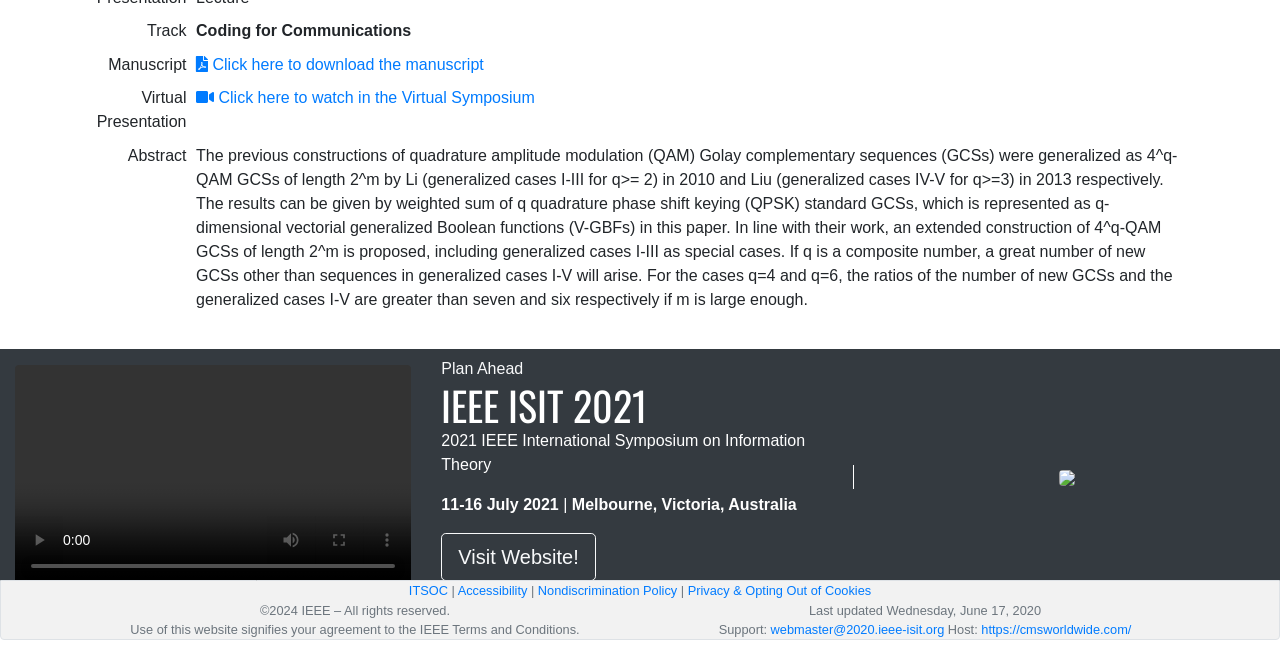For the element described, predict the bounding box coordinates as (top-left x, top-left y, bottom-right x, bottom-right y). All values should be between 0 and 1. Element description: Nondiscrimination Policy

[0.42, 0.877, 0.529, 0.9]